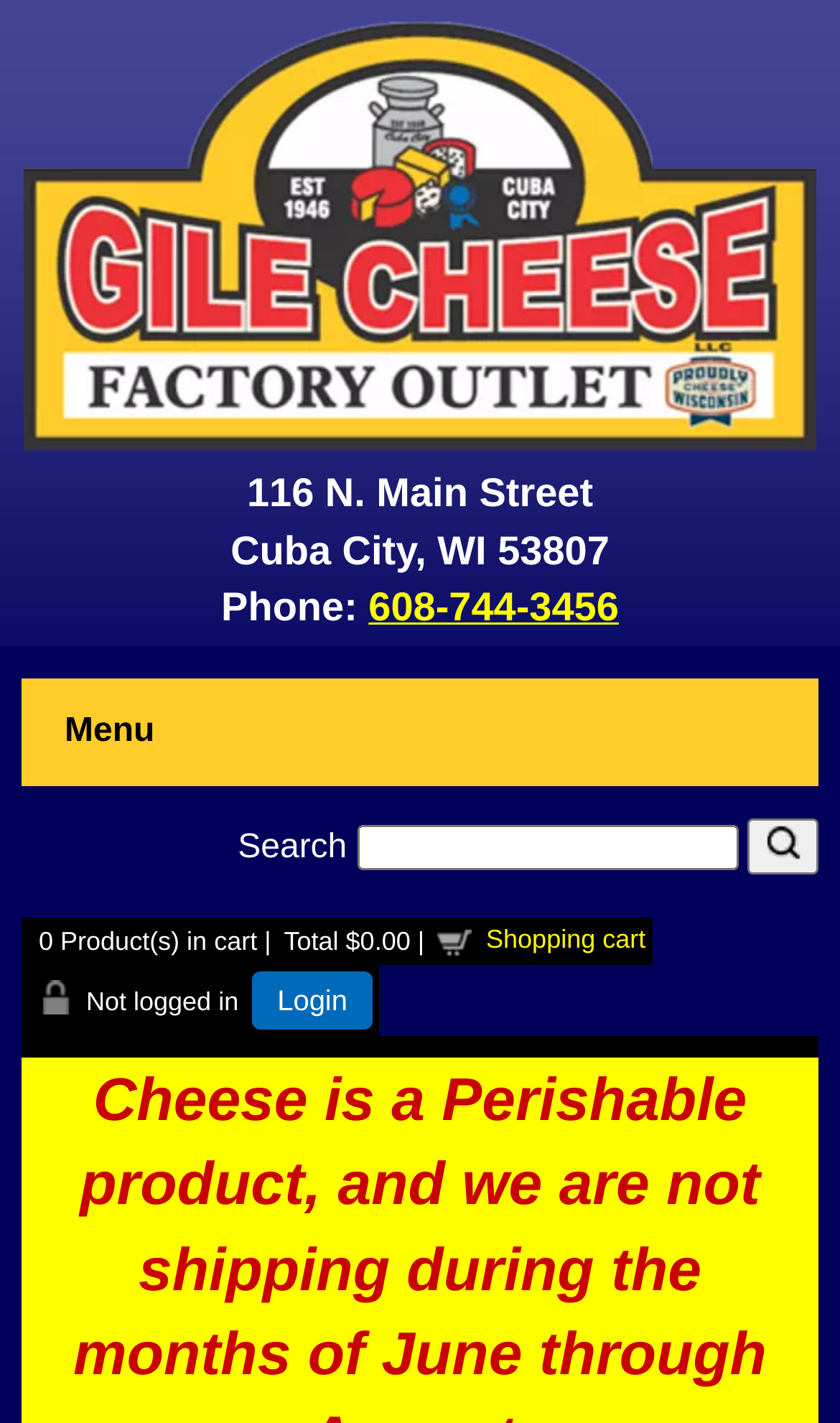Determine the bounding box coordinates for the UI element with the following description: "608-744-3456". The coordinates should be four float numbers between 0 and 1, represented as [left, top, right, bottom].

[0.439, 0.41, 0.737, 0.442]